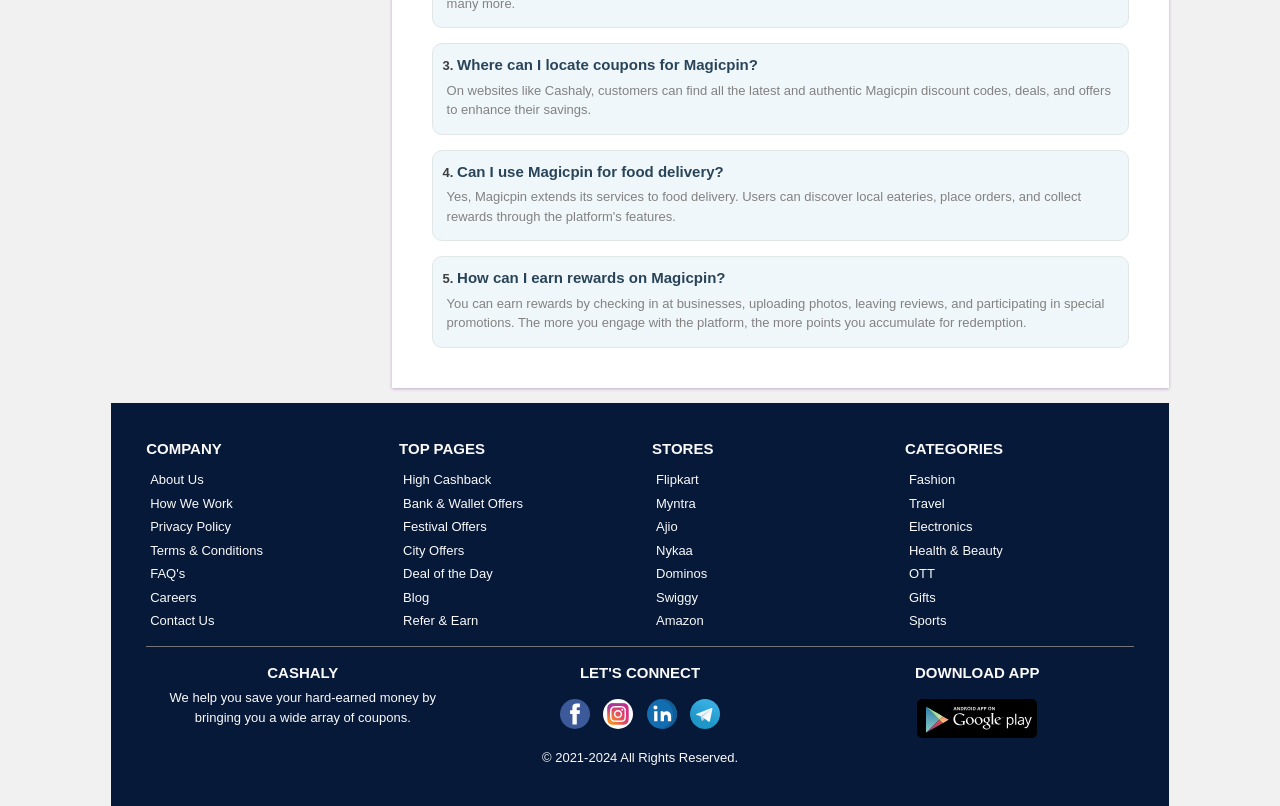Locate the bounding box coordinates of the region to be clicked to comply with the following instruction: "Read the '5 tips to obtaining a good translation into French' article". The coordinates must be four float numbers between 0 and 1, in the form [left, top, right, bottom].

None